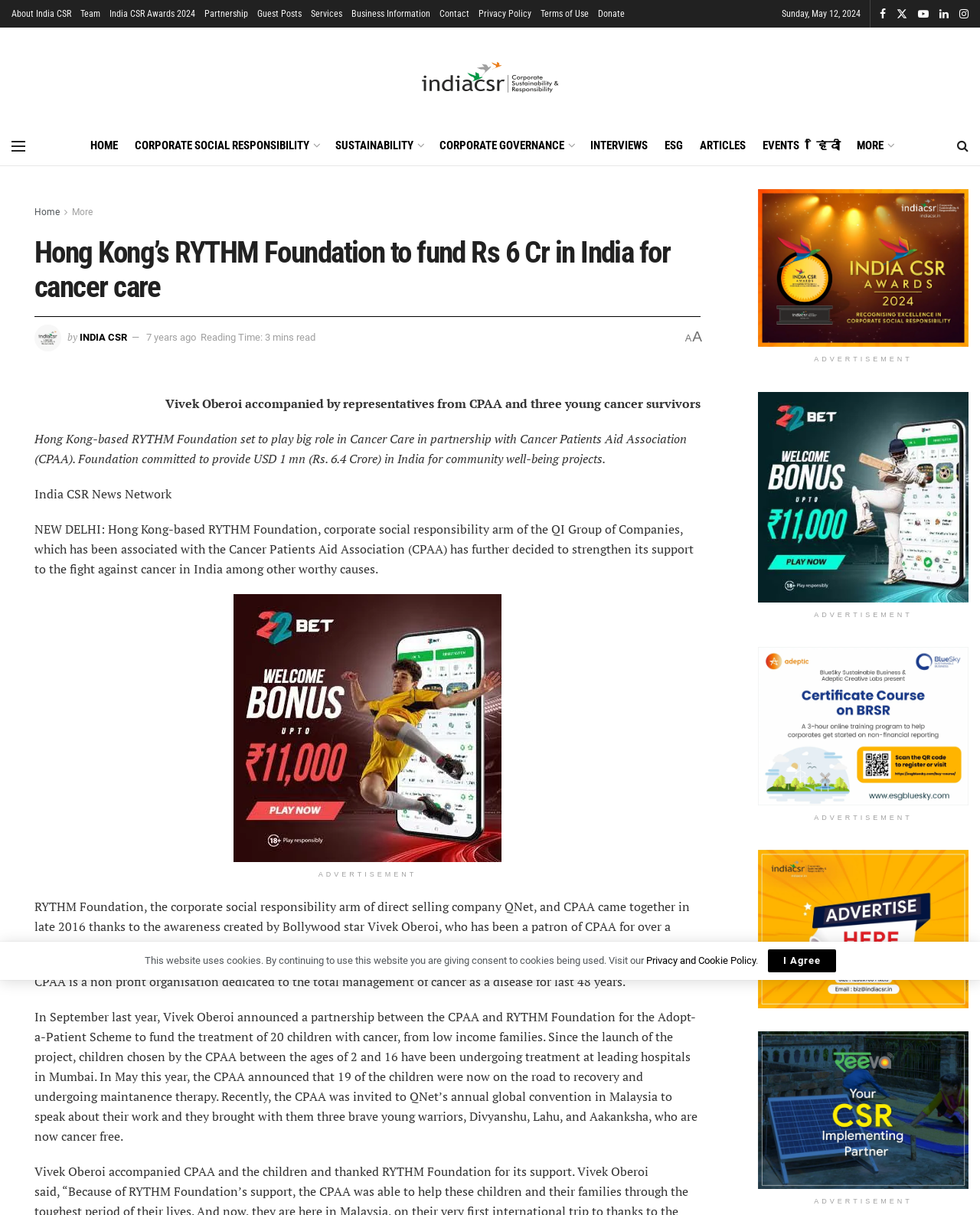Provide the bounding box coordinates, formatted as (top-left x, top-left y, bottom-right x, bottom-right y), with all values being floating point numbers between 0 and 1. Identify the bounding box of the UI element that matches the description: More

[0.874, 0.11, 0.911, 0.129]